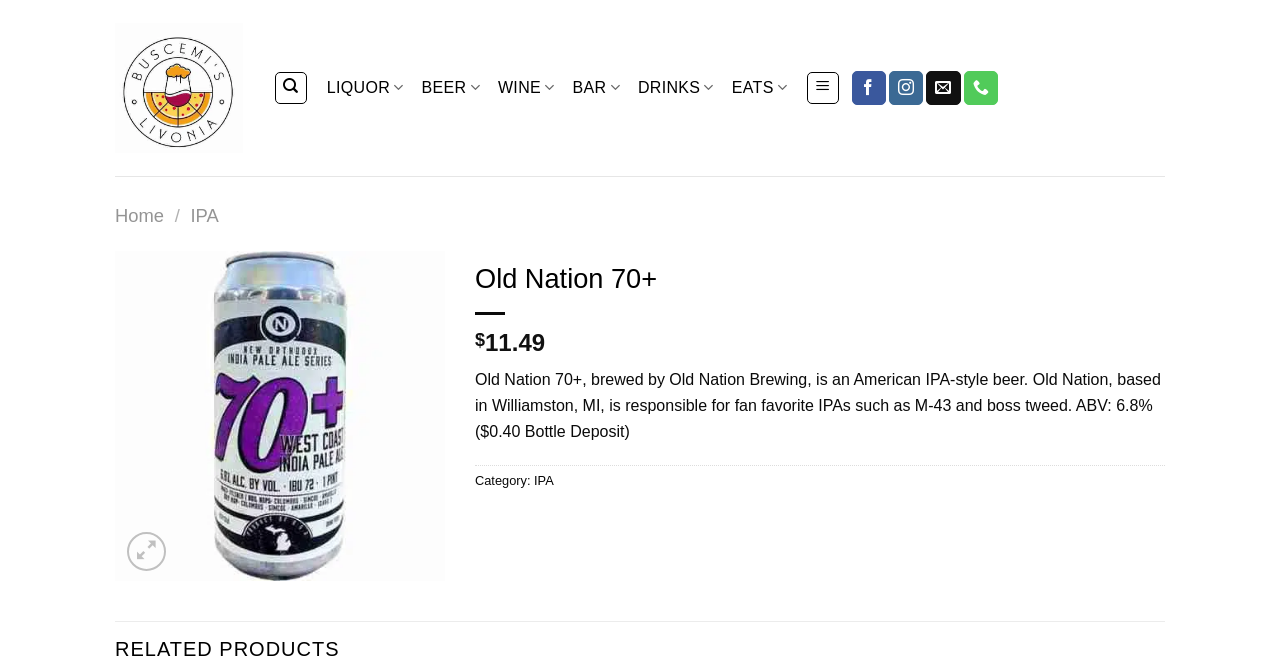What type of beer is Old Nation 70+?
Please provide a detailed and comprehensive answer to the question.

Based on the webpage content, specifically the heading 'Old Nation 70+' and the description 'Old Nation 70+, brewed by Old Nation Brewing, is an American IPA-style beer.', we can conclude that Old Nation 70+ is an IPA-type beer.